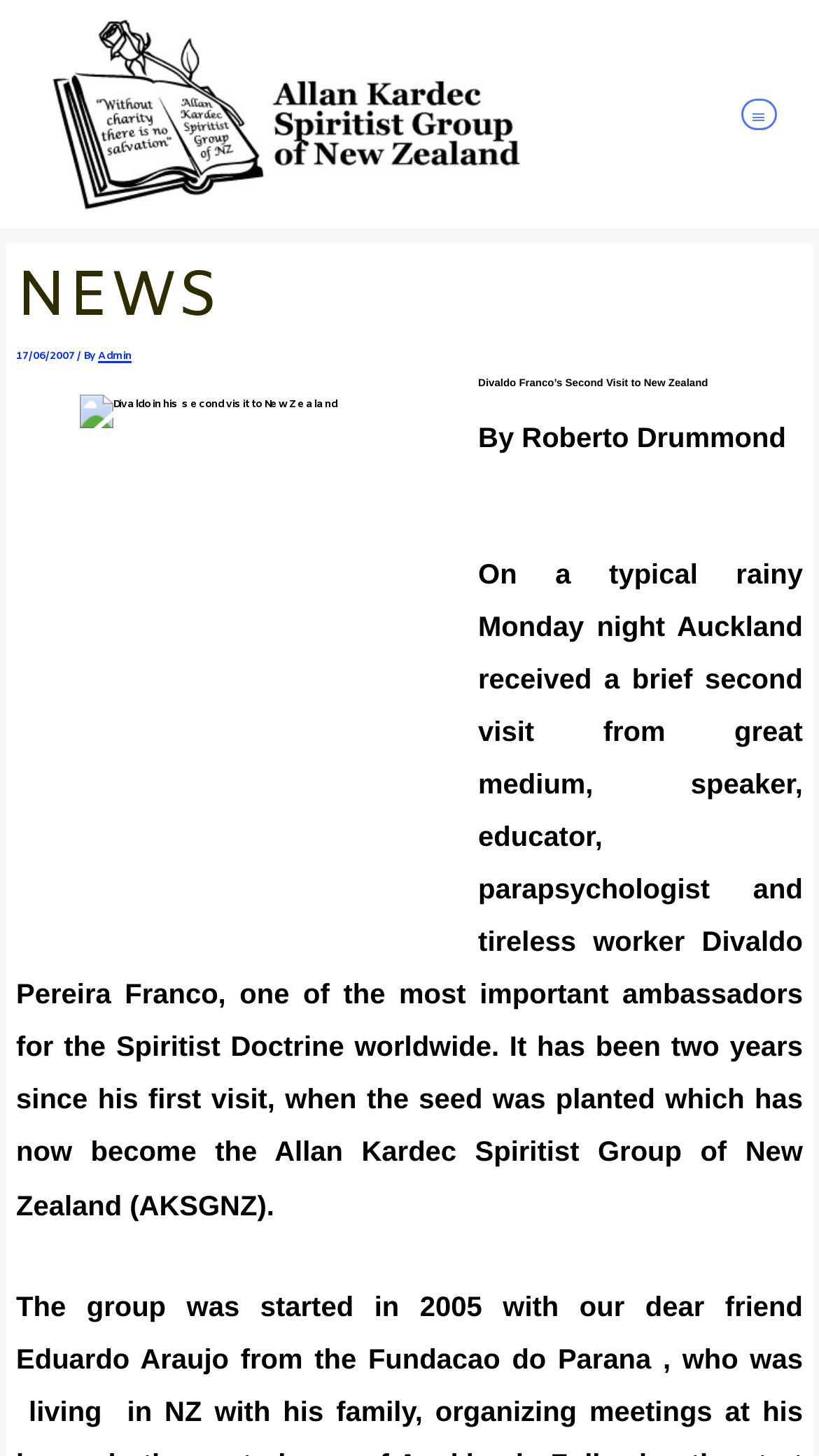Given the element description: "Main Menu", predict the bounding box coordinates of this UI element. The coordinates must be four float numbers between 0 and 1, given as [left, top, right, bottom].

[0.904, 0.067, 0.949, 0.09]